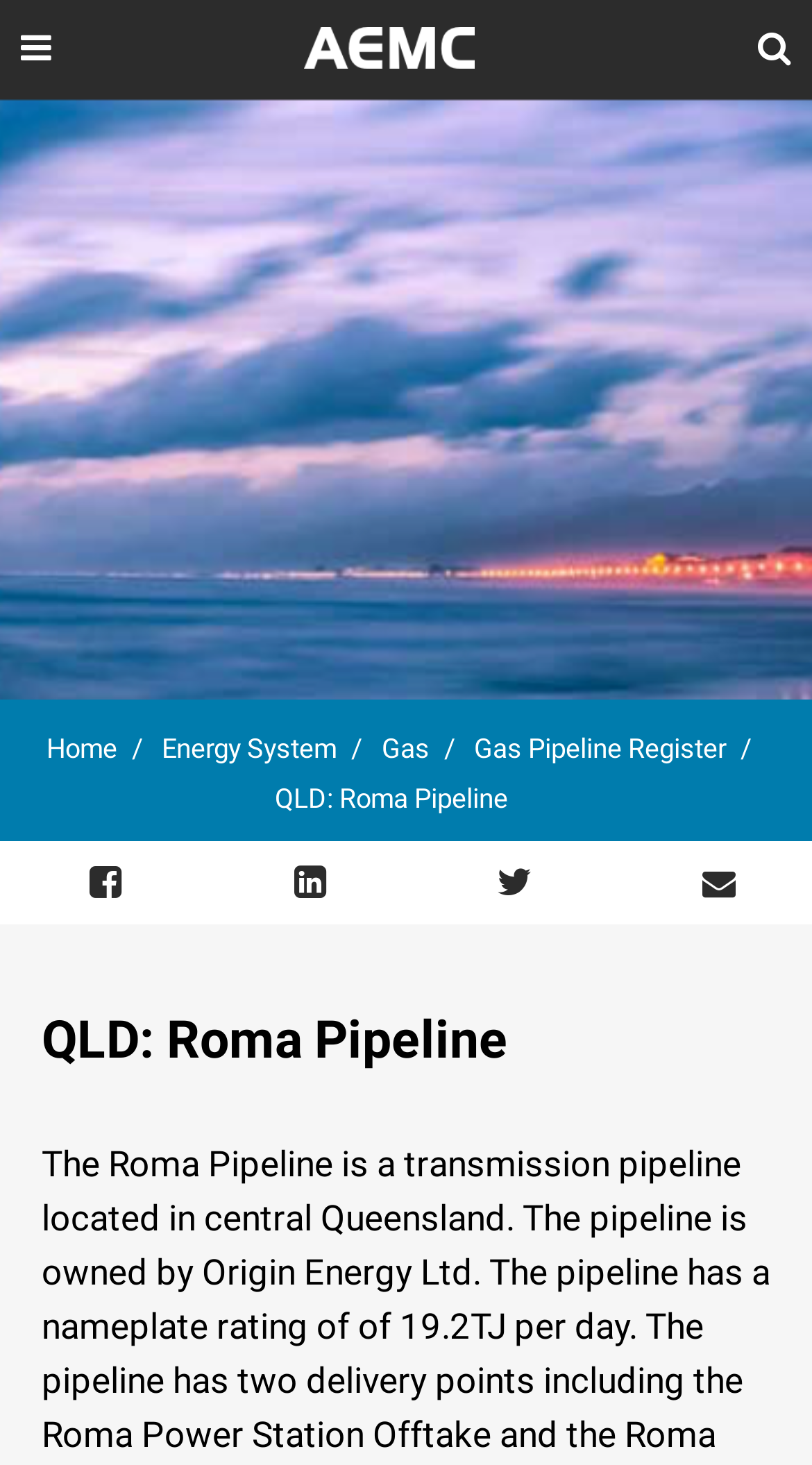Offer a thorough description of the webpage.

The webpage is about the Roma Pipeline, a transmission pipeline located in central Queensland, owned by Origin Energy Ltd, with a nameplate rating of 19.2TJ per day. 

At the top left corner, there is a link to the mobile menu. Next to it, on the top center, is the AEMC logo, which is an image accompanied by a link. On the top right corner, there is a link to search. 

Below the top section, there is a navigation section for breadcrumbs, spanning the entire width of the page. Within this section, there are five links, arranged horizontally, which are part of the breadcrumb trail. These links are 'Home', 'Energy System', 'Gas', 'Gas Pipeline Register', and 'QLD: Roma Pipeline', with the last one being the current page. 

Further down, there is a main heading that reads 'QLD: Roma Pipeline', taking up most of the page width.